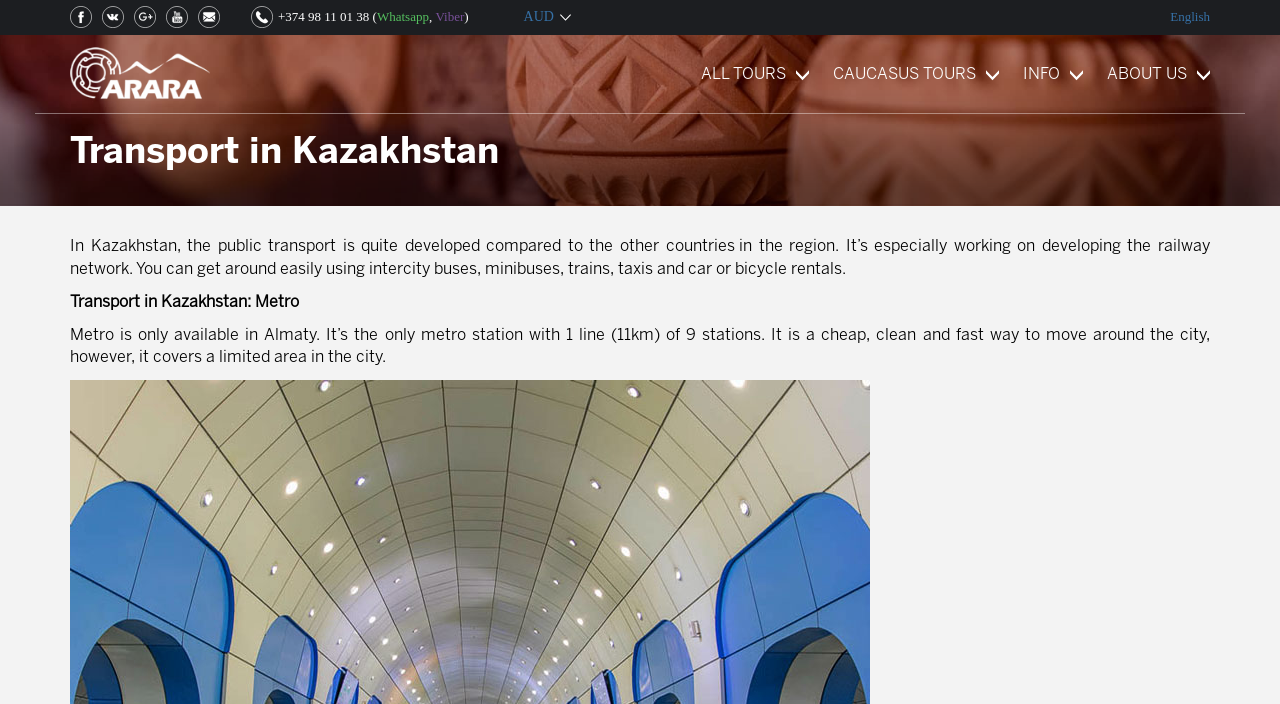Based on the image, please respond to the question with as much detail as possible:
What is the language of the webpage?

The webpage has a link 'English' at the top, indicating that the language of the webpage is English.